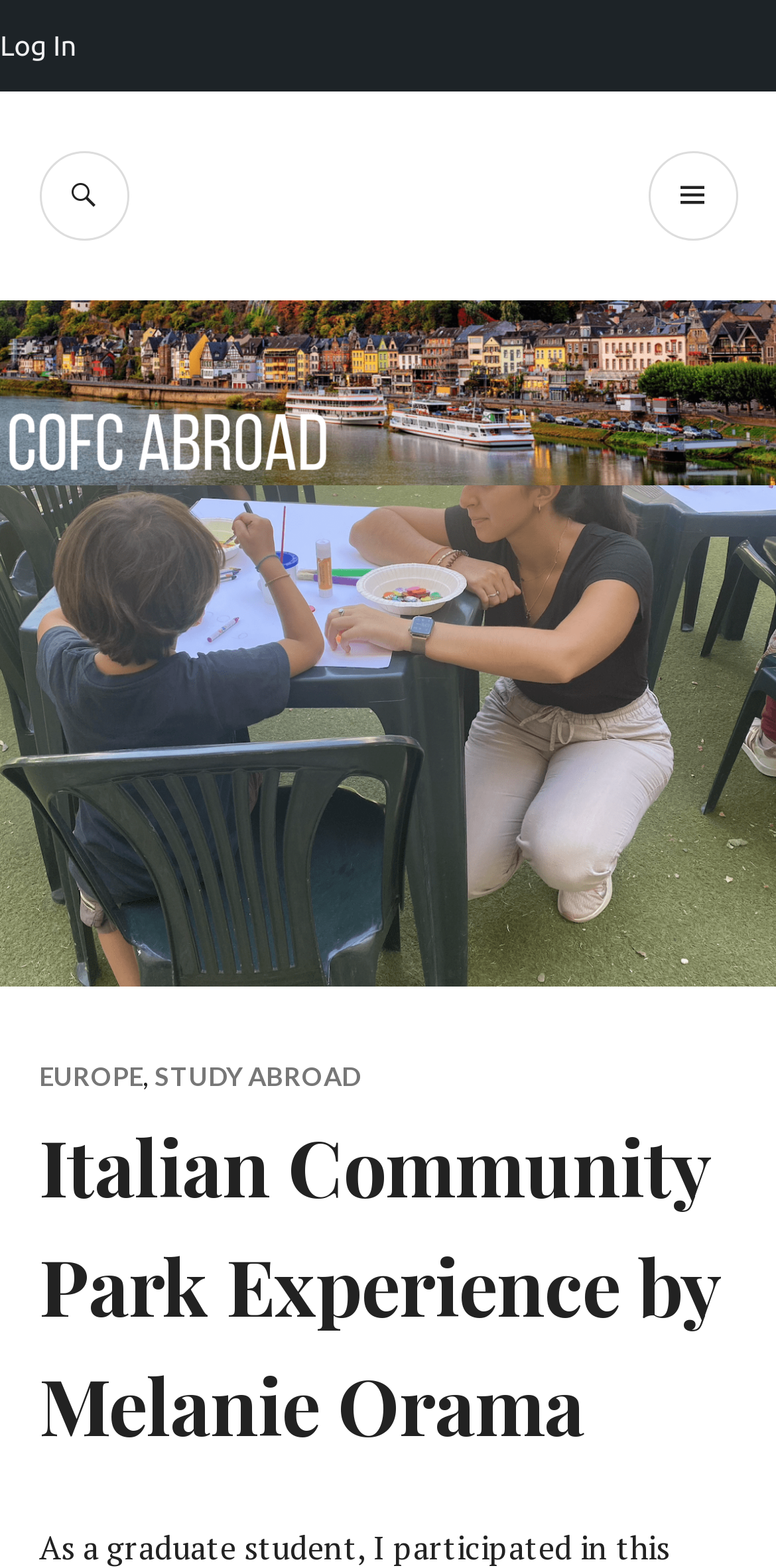Locate the UI element described as follows: "Search". Return the bounding box coordinates as four float numbers between 0 and 1 in the order [left, top, right, bottom].

[0.05, 0.096, 0.165, 0.153]